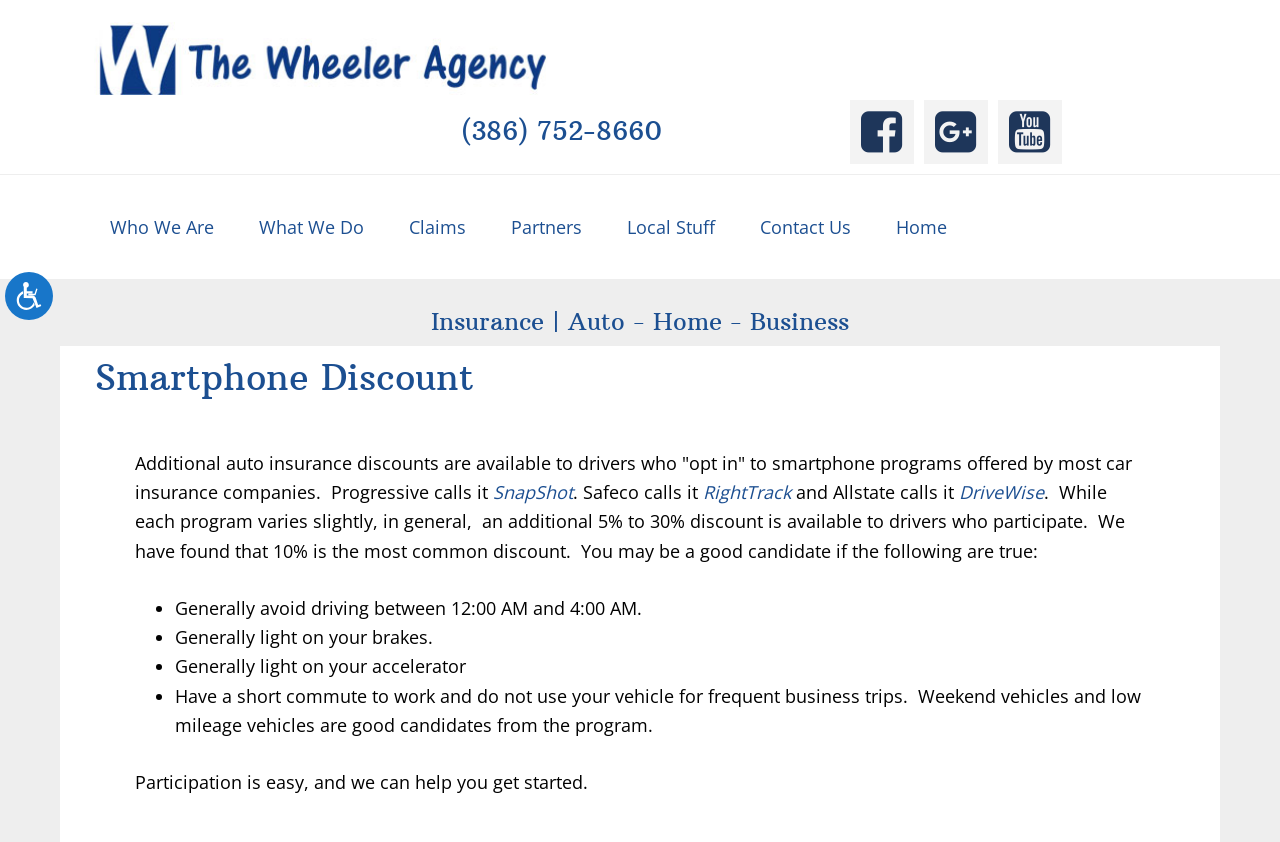What is the typical discount range for participating in smartphone programs?
Please answer the question with as much detail and depth as you can.

I found the discount range by reading the static text element that discusses the benefits of participating in smartphone programs. The text element says 'an additional 5% to 30% discount is available to drivers who participate', which indicates that the typical discount range is 5% to 30%.